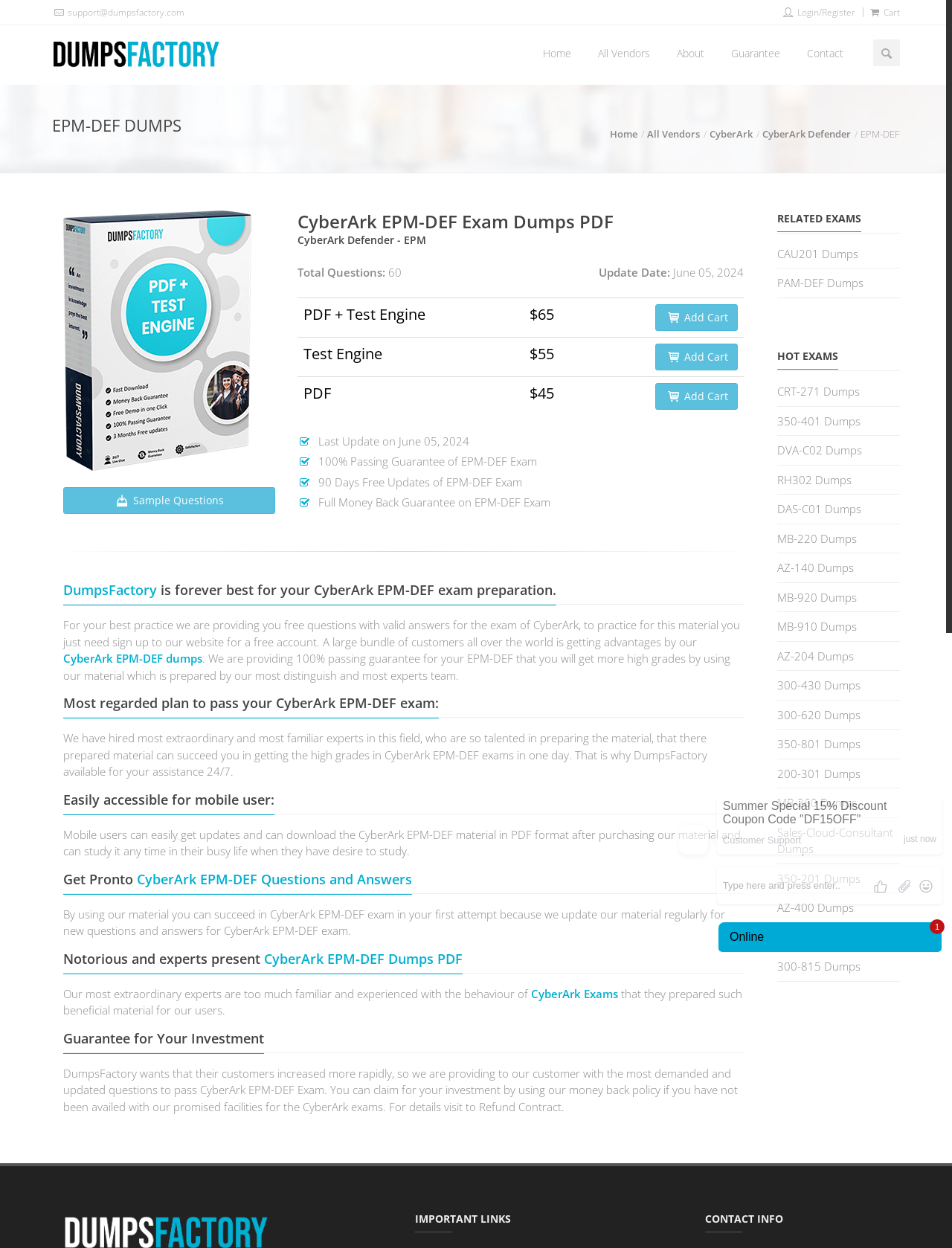What is the website's logo?
Refer to the image and provide a one-word or short phrase answer.

Dumps Factory Logo